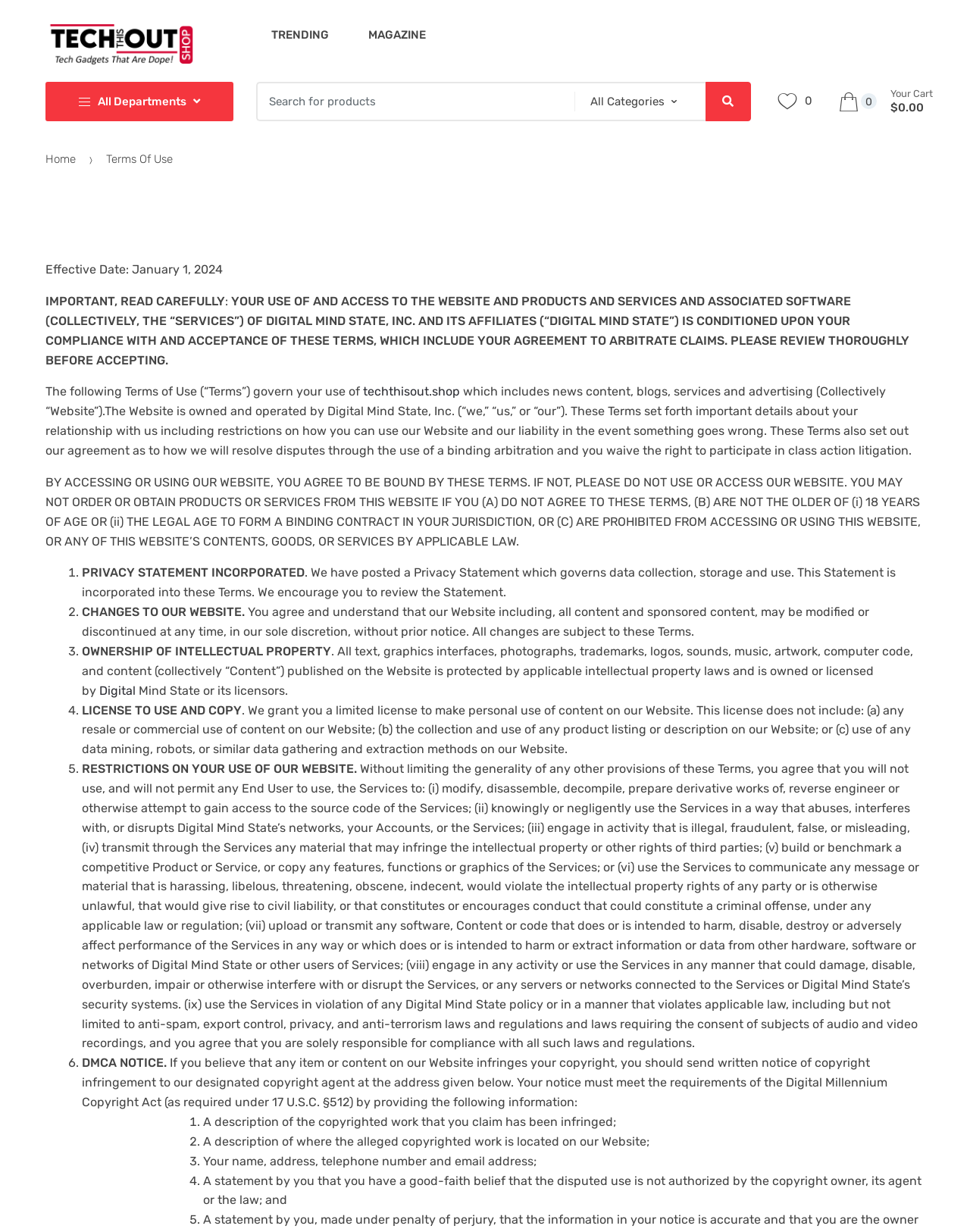What is the effective date mentioned in the Terms of Use?
Give a one-word or short phrase answer based on the image.

January 1, 2024